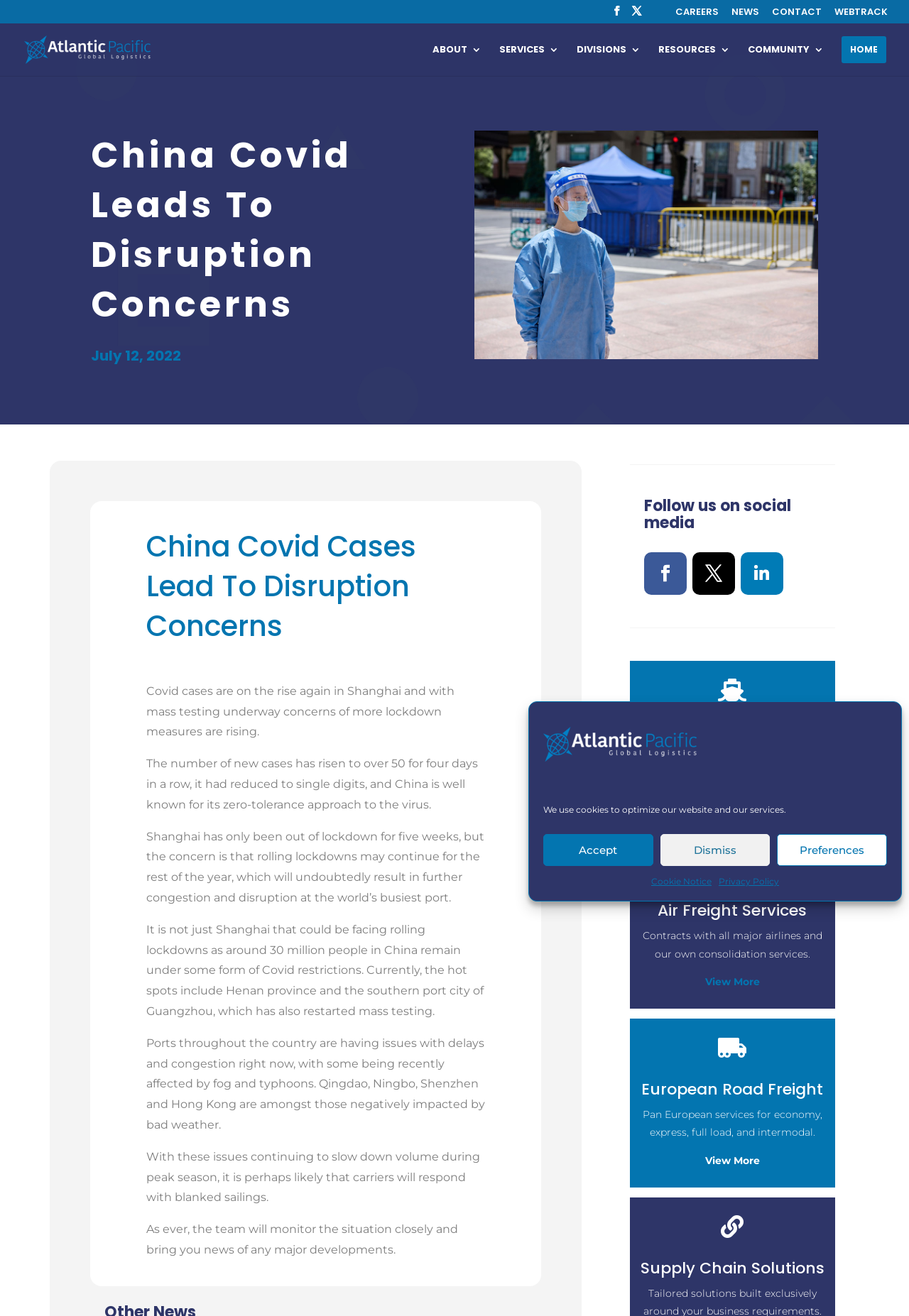What is the current Covid situation in Shanghai?
Look at the screenshot and respond with a single word or phrase.

Rising cases